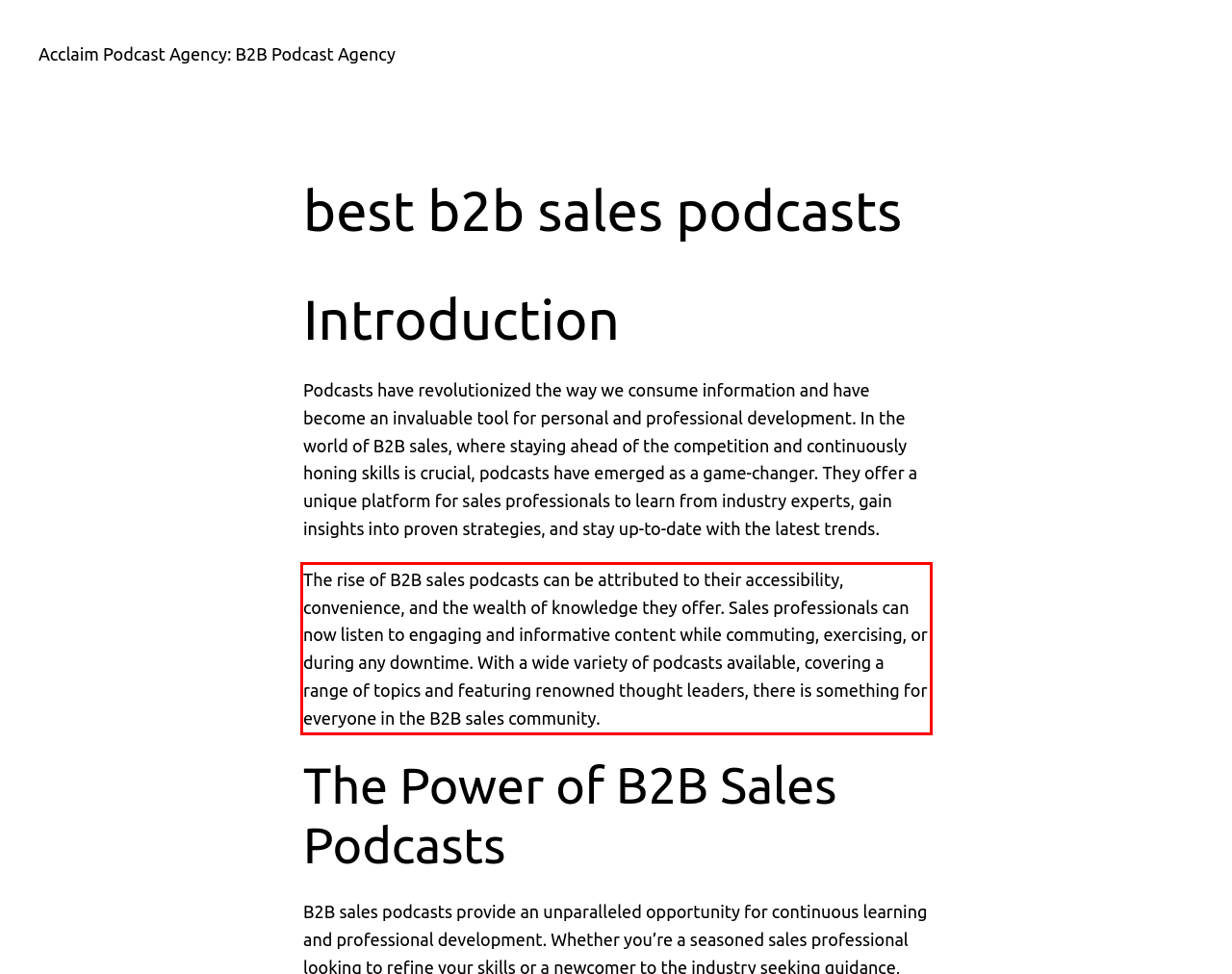You are given a screenshot showing a webpage with a red bounding box. Perform OCR to capture the text within the red bounding box.

The rise of B2B sales podcasts can be attributed to their accessibility, convenience, and the wealth of knowledge they offer. Sales professionals can now listen to engaging and informative content while commuting, exercising, or during any downtime. With a wide variety of podcasts available, covering a range of topics and featuring renowned thought leaders, there is something for everyone in the B2B sales community.